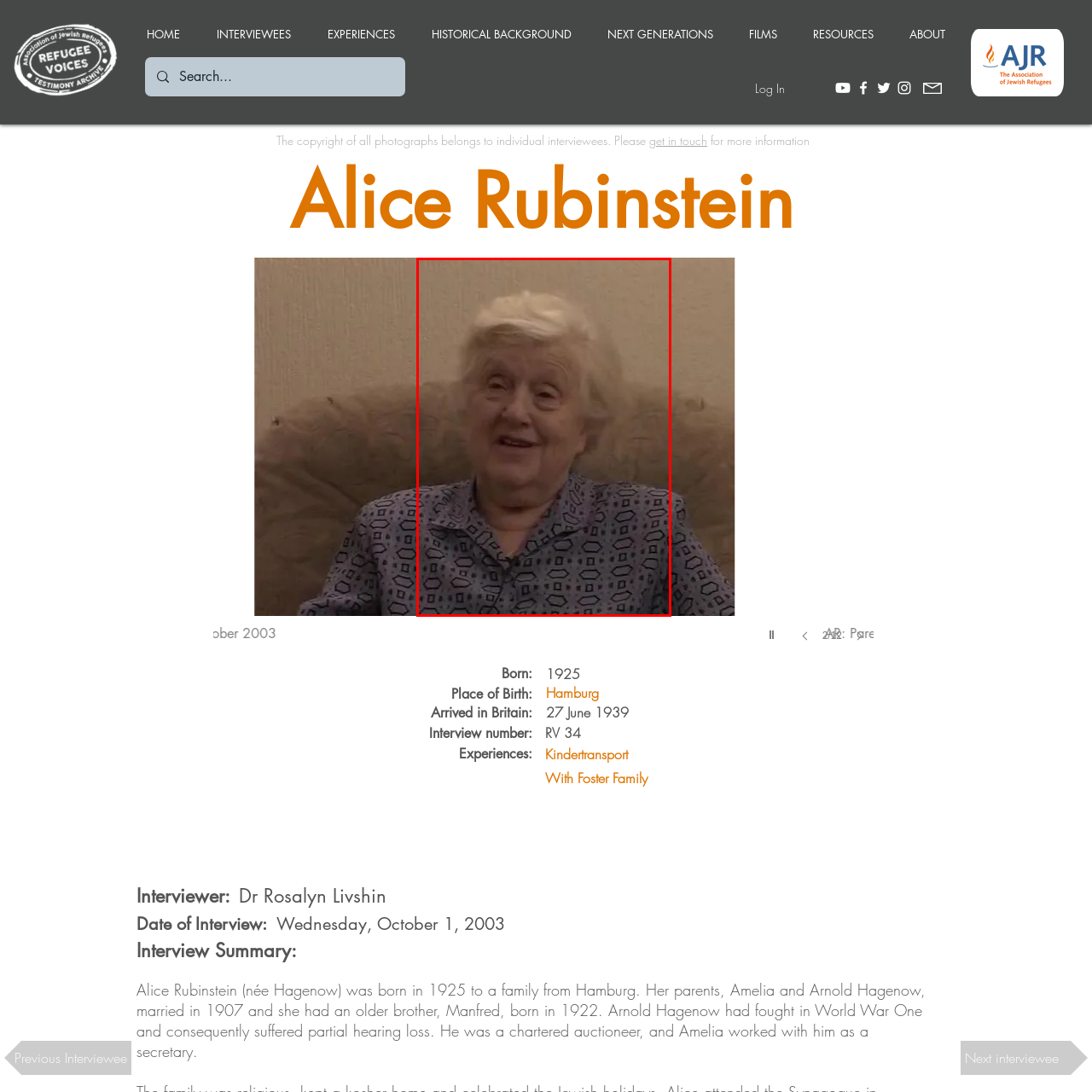What is the woman wearing?
Look at the image within the red bounding box and provide a single word or phrase as an answer.

Blue patterned blouse